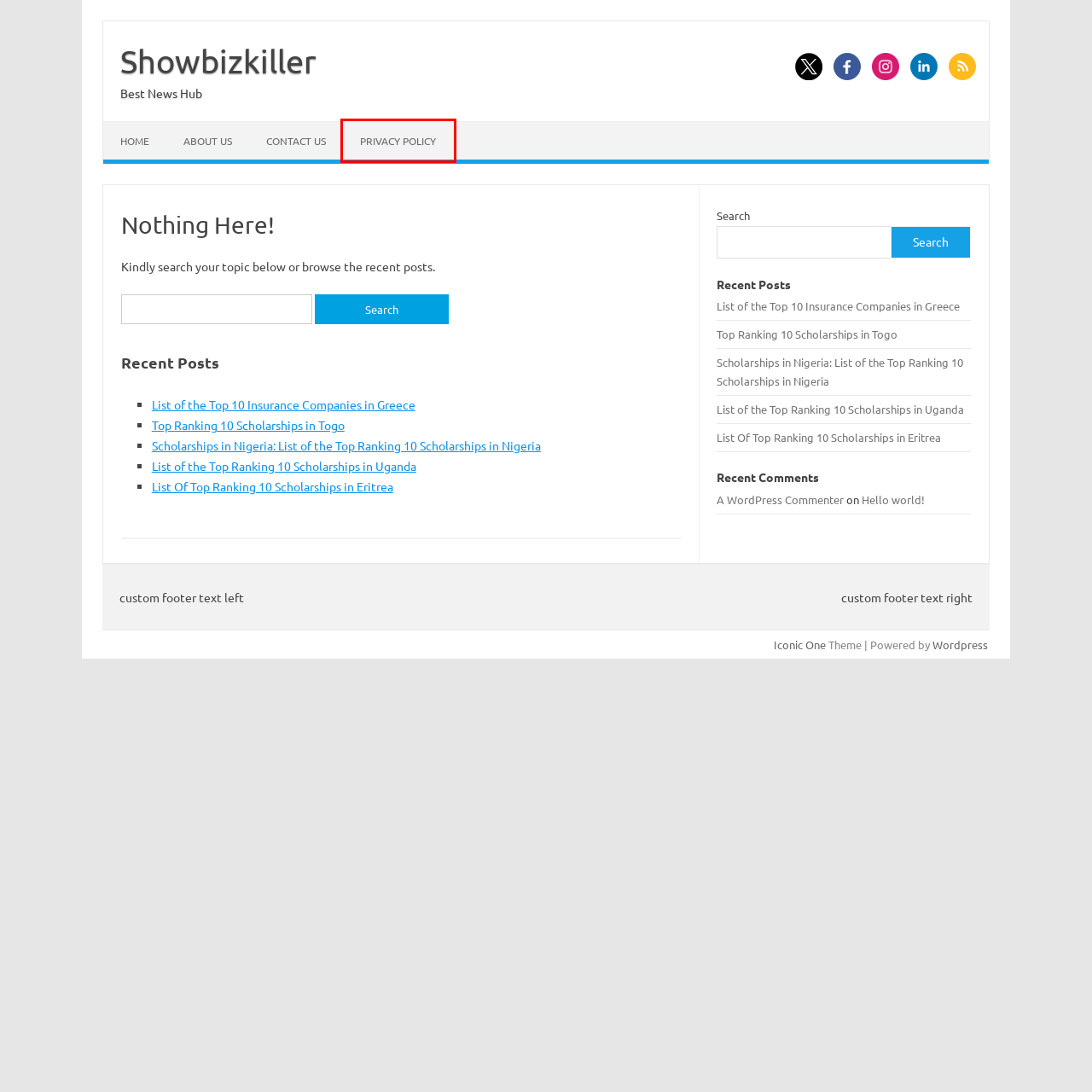You are given a screenshot of a webpage within which there is a red rectangle bounding box. Please choose the best webpage description that matches the new webpage after clicking the selected element in the bounding box. Here are the options:
A. Blog Tool, Publishing Platform, and CMS – WordPress.org
B. Privacy Policy – Showbizkiller
C. List Of Top Ranking 10 Scholarships in Eritrea – Showbizkiller
D. Hello world! – Showbizkiller
E. Showbizkiller – Best News Hub
F. List of the Top Ranking 10 Scholarships in Uganda – Showbizkiller
G. Scholarships in Nigeria: List of the Top Ranking 10 Scholarships in Nigeria – Showbizkiller
H. Top Ranking 10 Scholarships in Togo – Showbizkiller

B